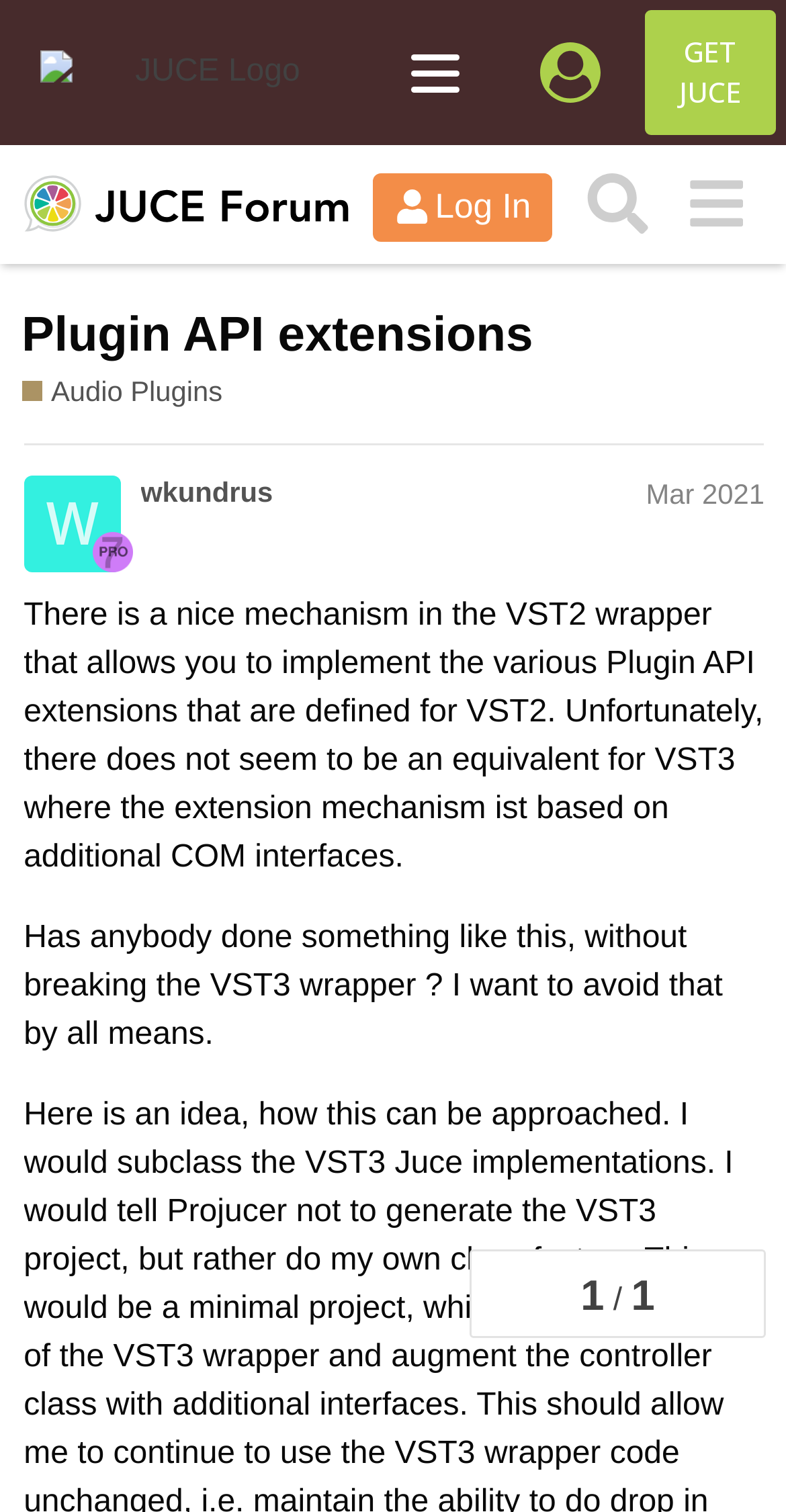Please extract the title of the webpage.

Plugin API extensions